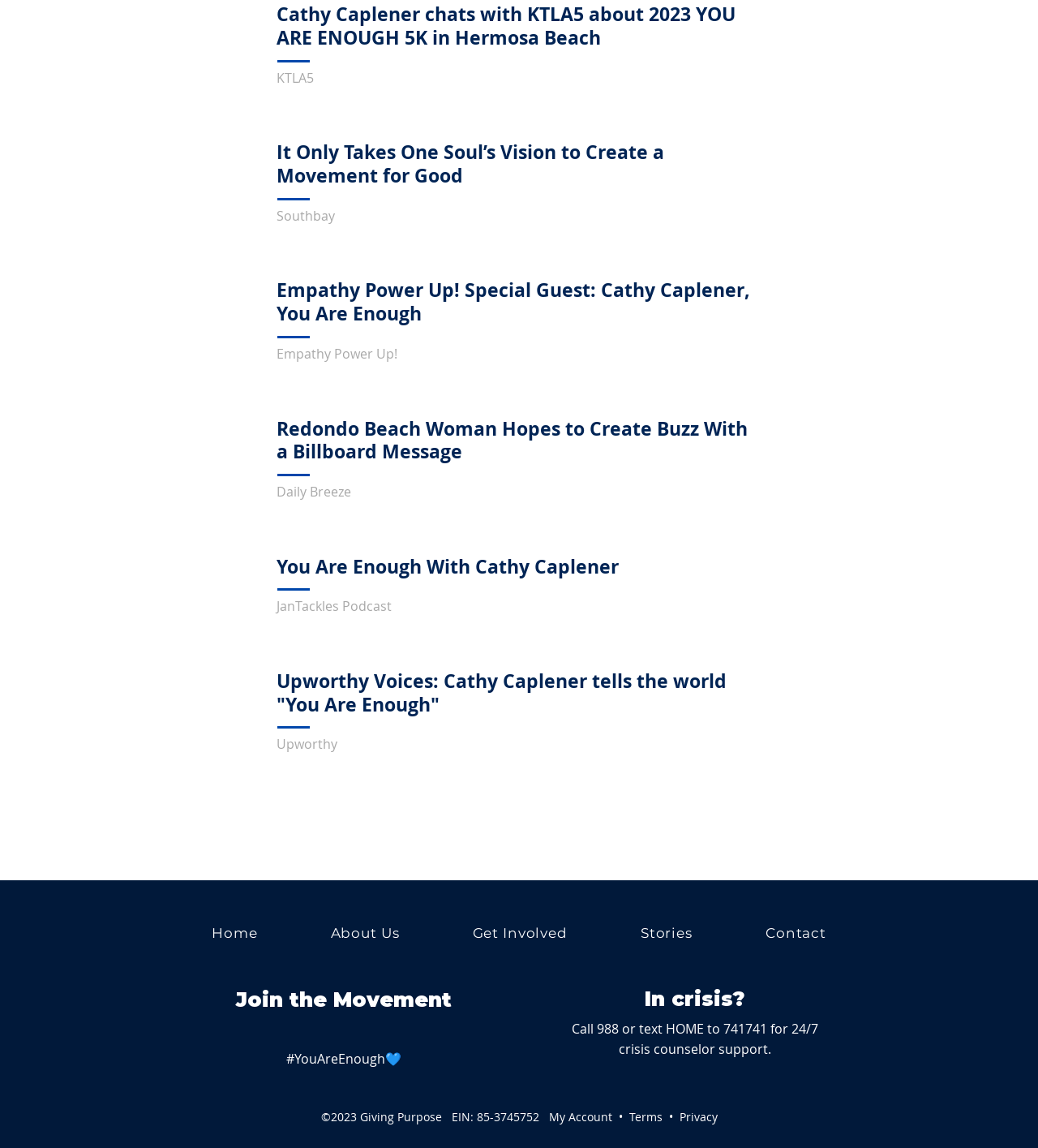Provide the bounding box for the UI element matching this description: "Social Security Disability".

None